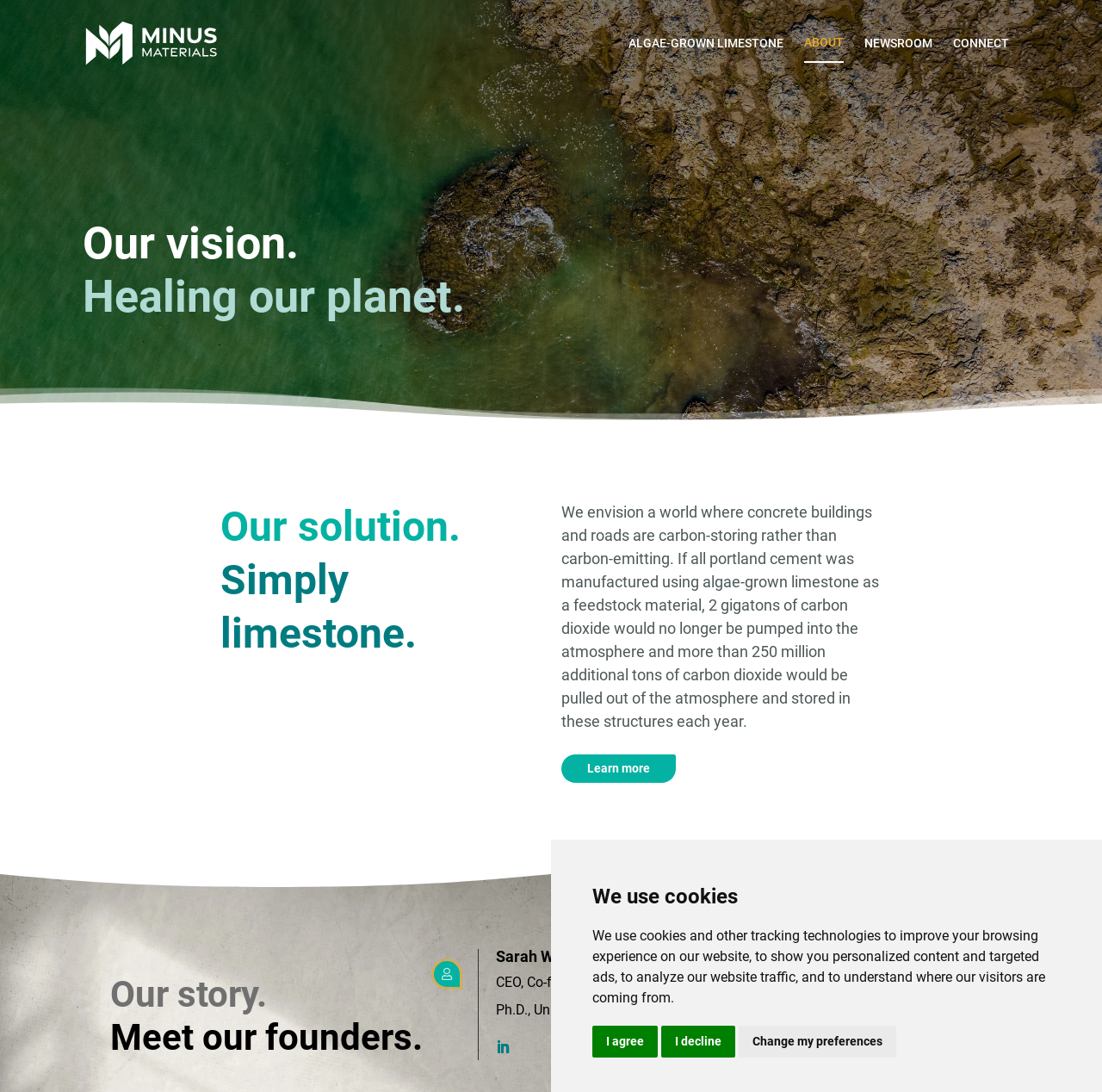From the screenshot, find the bounding box of the UI element matching this description: "About". Supply the bounding box coordinates in the form [left, top, right, bottom], each a float between 0 and 1.

[0.73, 0.021, 0.766, 0.056]